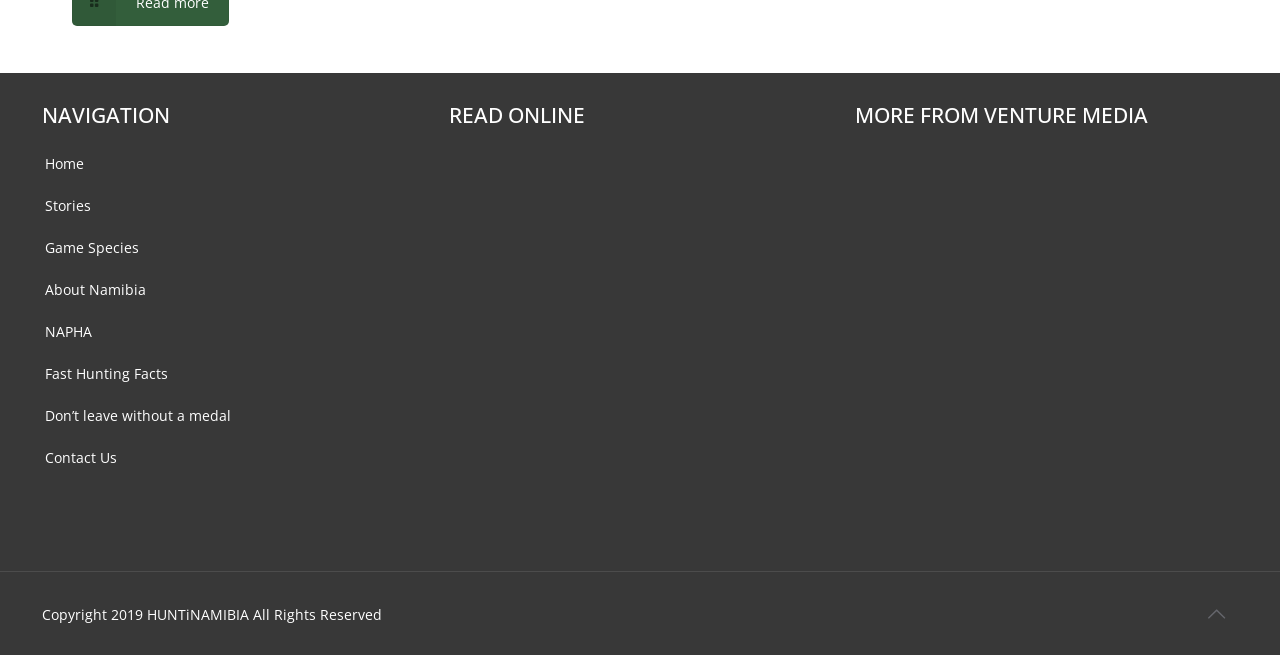Determine the bounding box coordinates for the clickable element to execute this instruction: "Go to NAPHA". Provide the coordinates as four float numbers between 0 and 1, i.e., [left, top, right, bottom].

[0.033, 0.474, 0.332, 0.538]